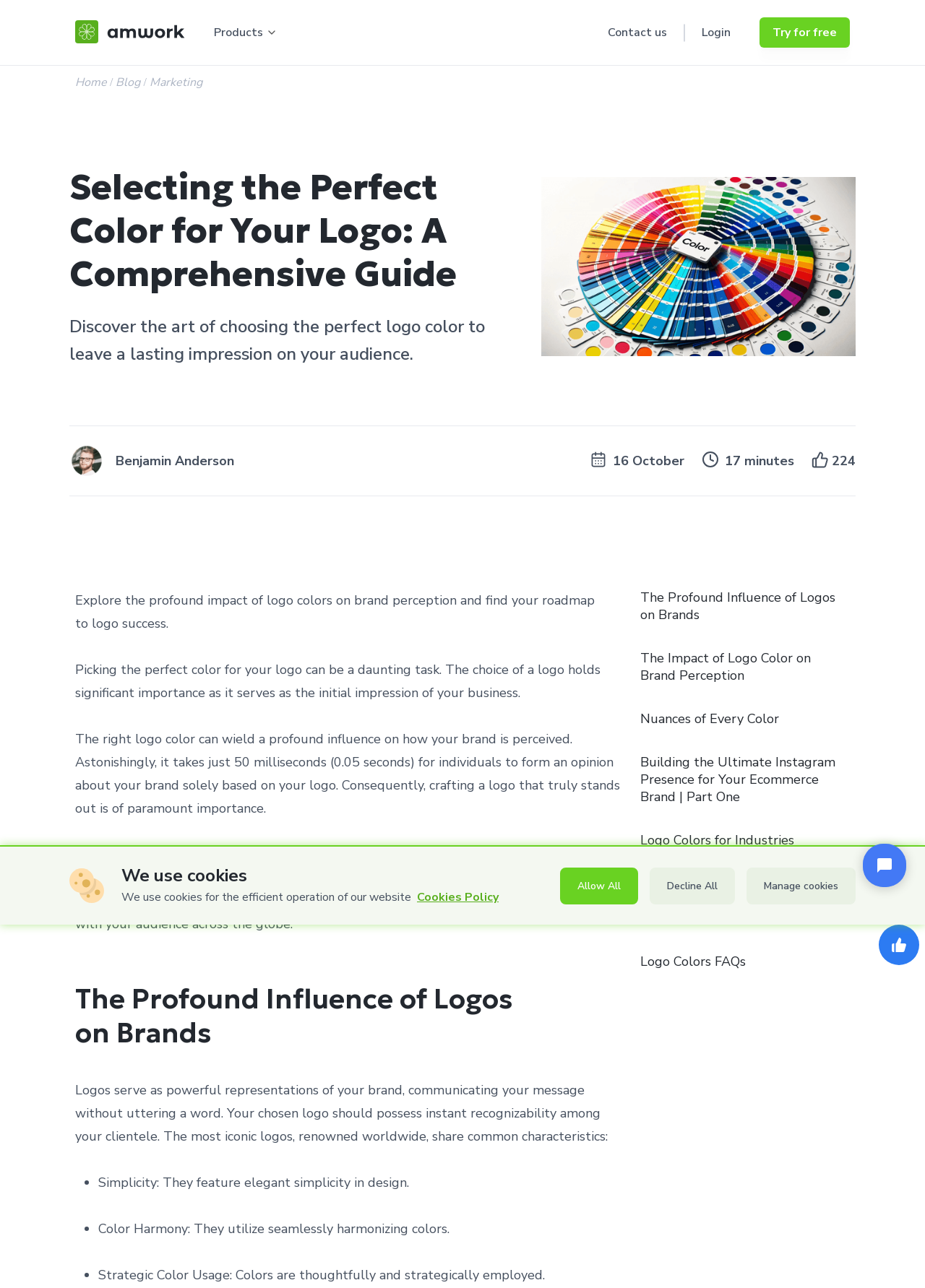Based on the visual content of the image, answer the question thoroughly: What is the text of the first link in the navigation breadcrumbs?

I looked at the navigation breadcrumbs section of the webpage, which is represented by the element with ID 94. The first link in this section has the text 'Home/'.